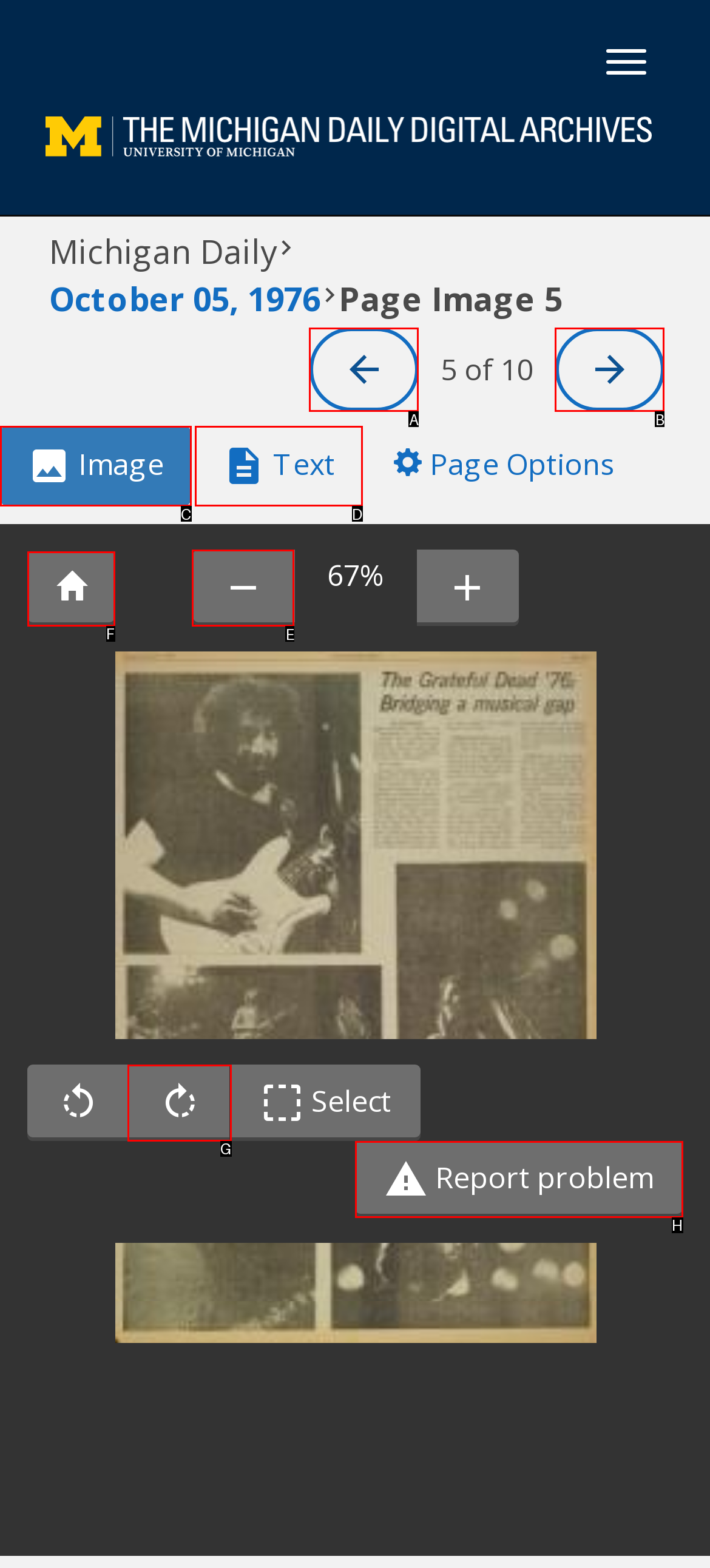Pick the HTML element that corresponds to the description: Previous Page
Answer with the letter of the correct option from the given choices directly.

A